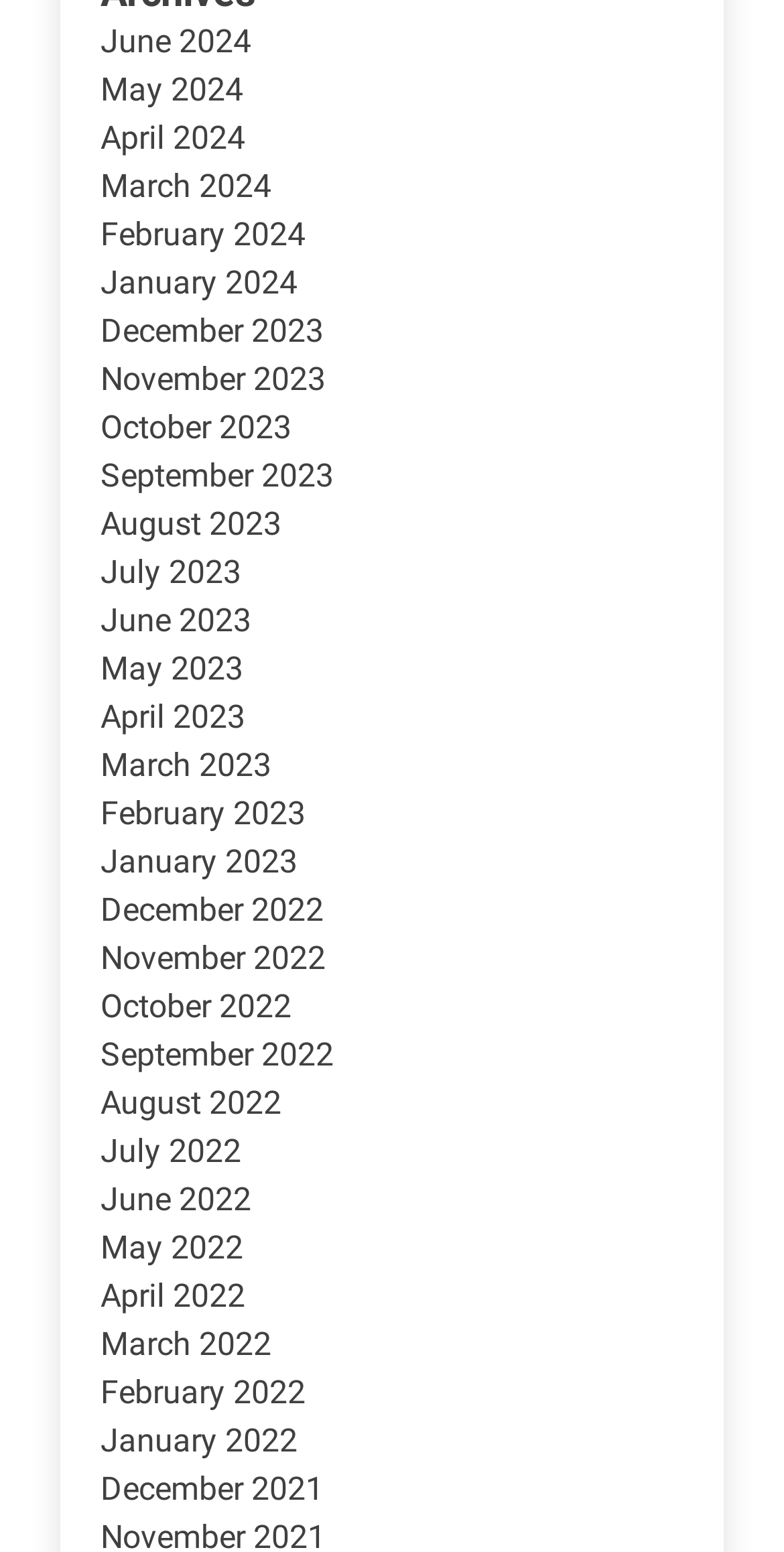How many months are listed in total?
Provide a well-explained and detailed answer to the question.

I counted the number of links in the list, and there are 24 links, each representing a month from June 2022 to June 2024.